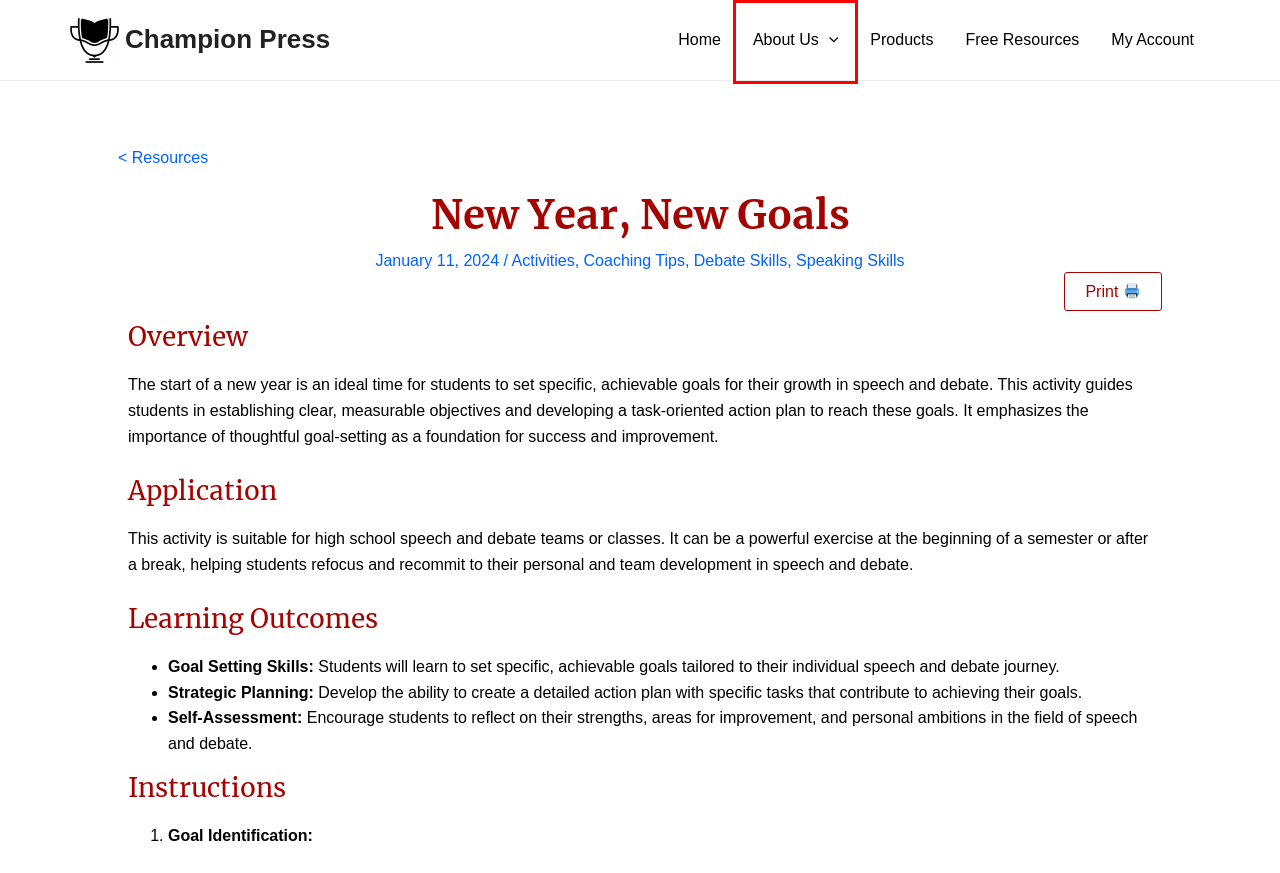Examine the screenshot of a webpage with a red bounding box around a UI element. Your task is to identify the webpage description that best corresponds to the new webpage after clicking the specified element. The given options are:
A. Debate Skills Archives - Champion Press
B. Coaching Tips Archives - Champion Press
C. Speaking Skills Archives - Champion Press
D. Products - Champion Press
E. About Us - Champion Press
F. Activities Archives - Champion Press
G. My Account - Champion Press
H. Resources - Champion Press

E